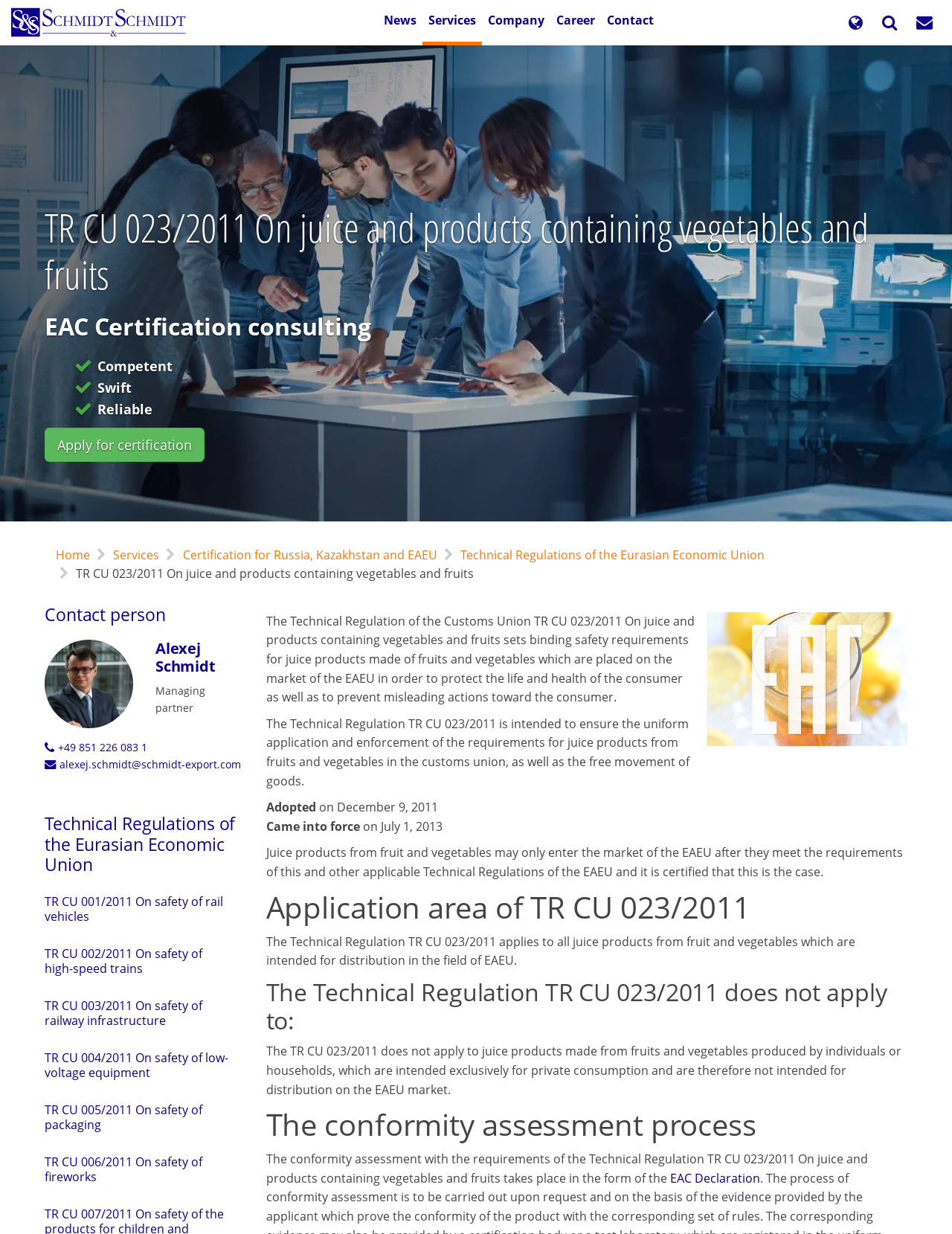Determine the bounding box for the HTML element described here: "Who We Are". The coordinates should be given as [left, top, right, bottom] with each number being a float between 0 and 1.

None